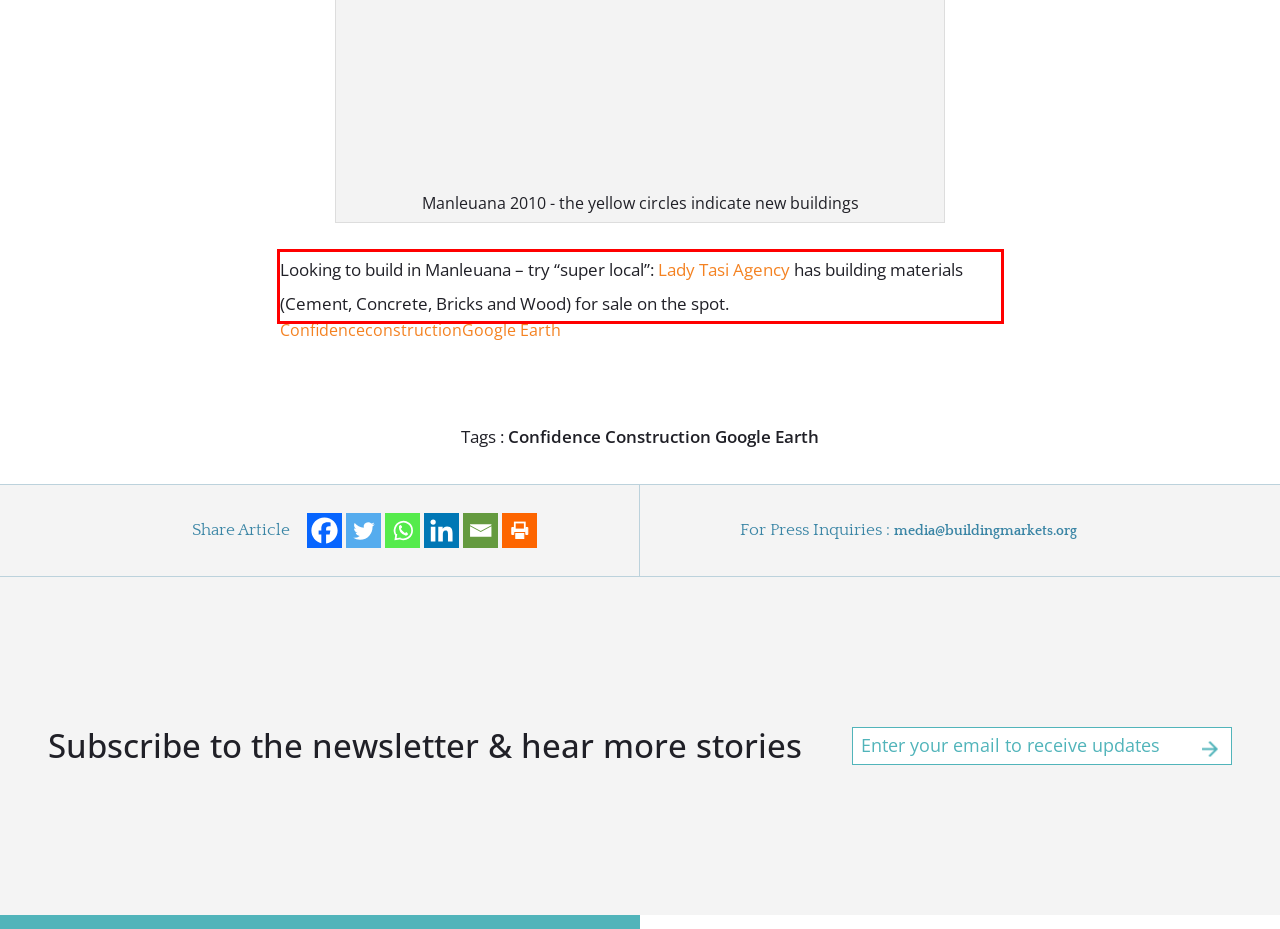Analyze the red bounding box in the provided webpage screenshot and generate the text content contained within.

Looking to build in Manleuana – try “super local”: Lady Tasi Agency has building materials (Cement, Concrete, Bricks and Wood) for sale on the spot.